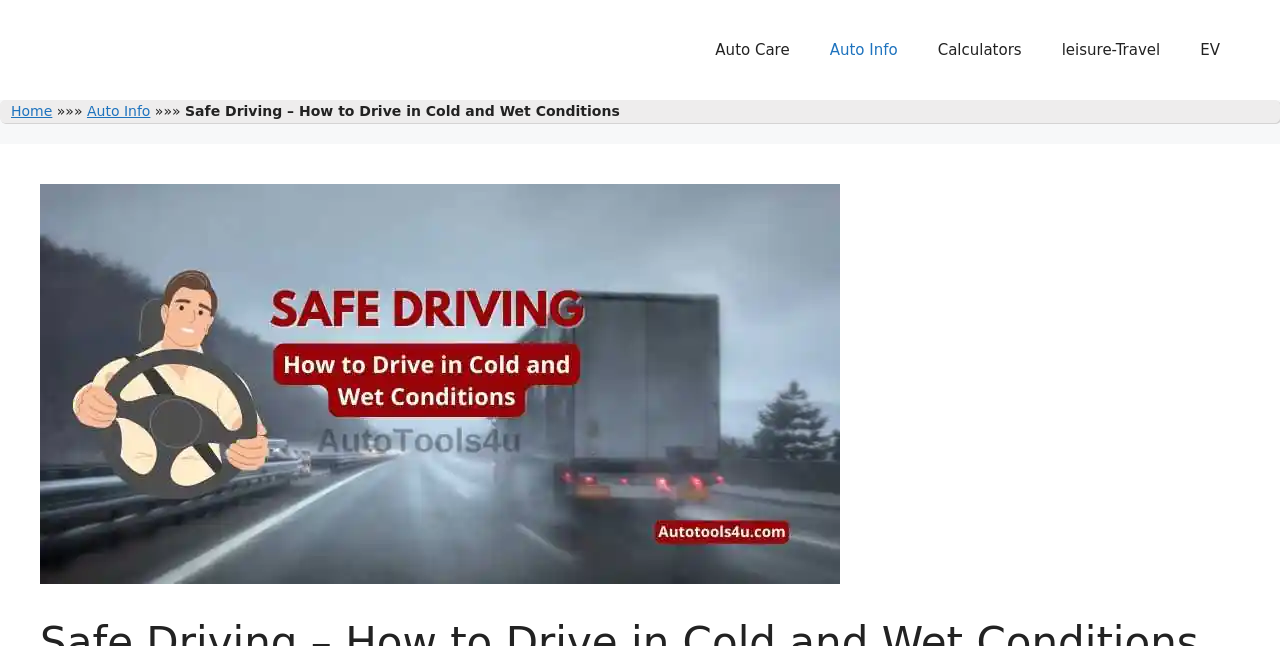Locate the headline of the webpage and generate its content.

Safe Driving – How to Drive in Cold and Wet Conditions